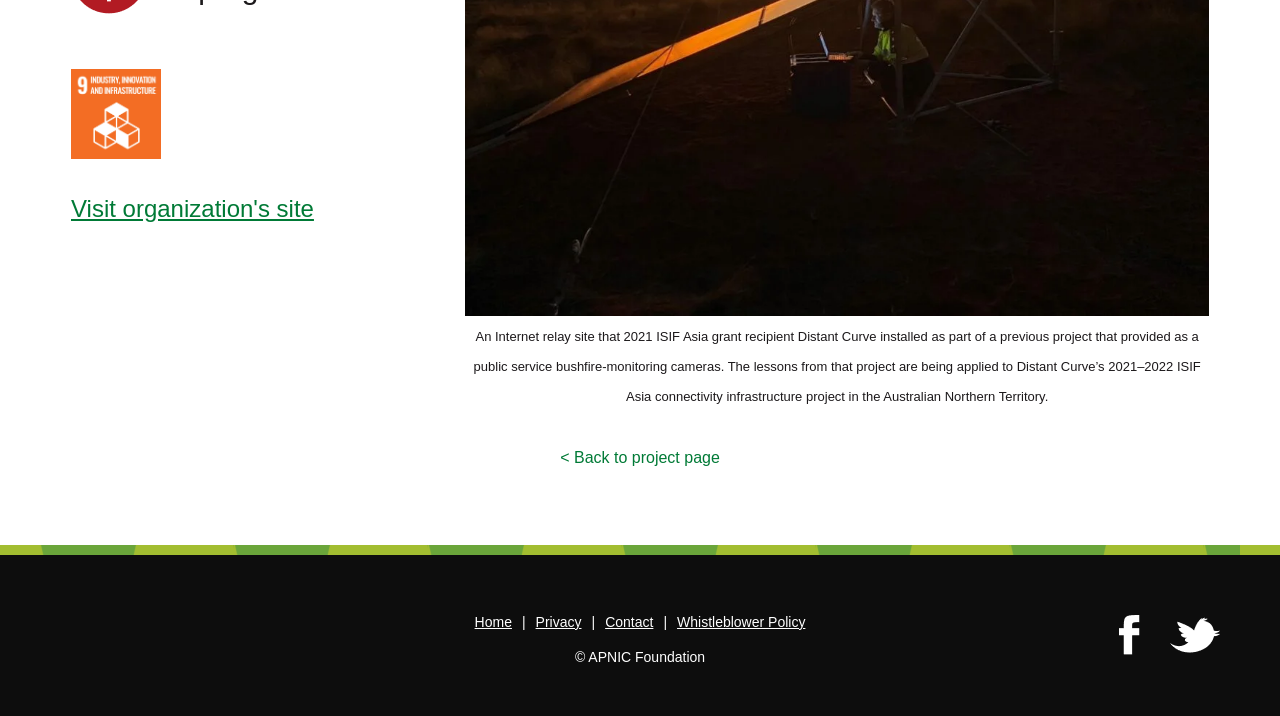From the element description Visit organization's site, predict the bounding box coordinates of the UI element. The coordinates must be specified in the format (top-left x, top-left y, bottom-right x, bottom-right y) and should be within the 0 to 1 range.

[0.055, 0.273, 0.34, 0.31]